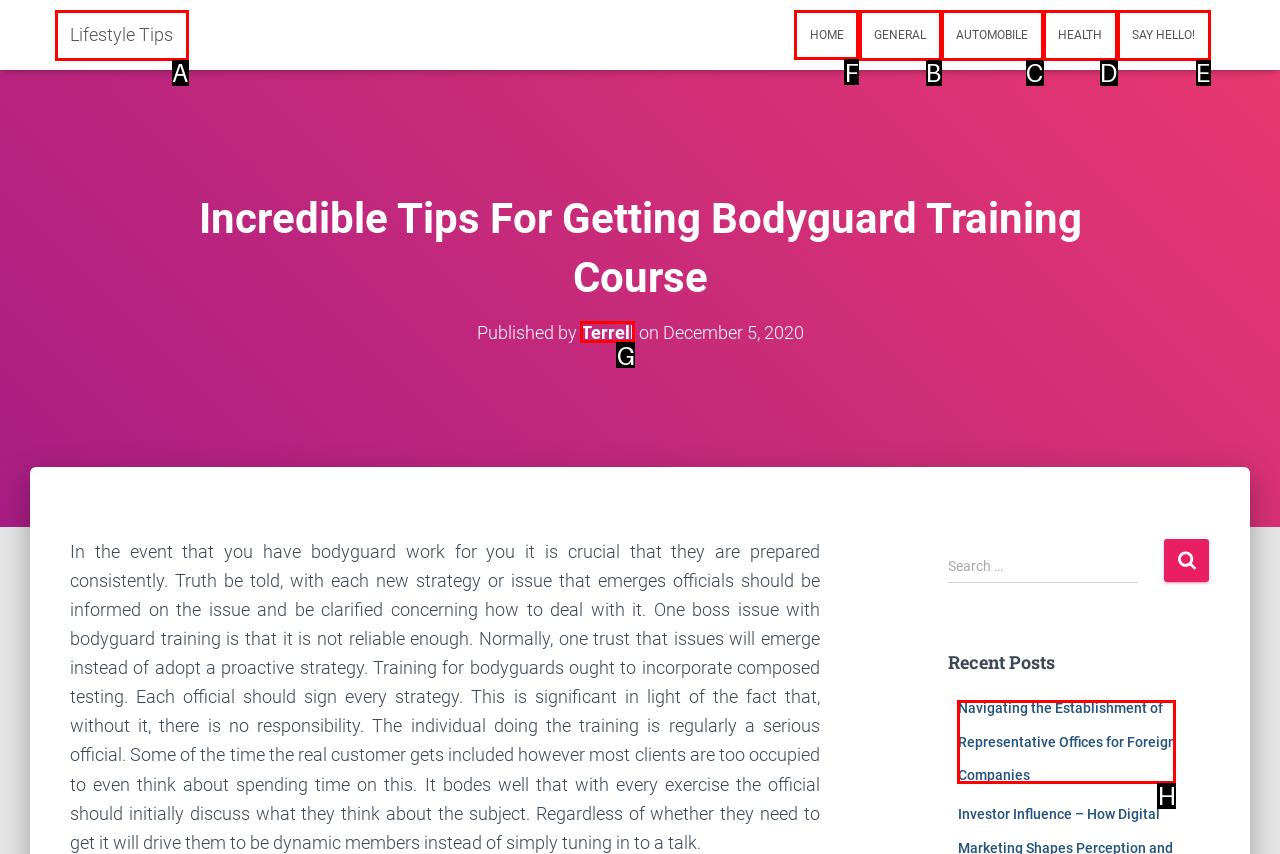Determine the correct UI element to click for this instruction: Click on the 'HOME' link. Respond with the letter of the chosen element.

F